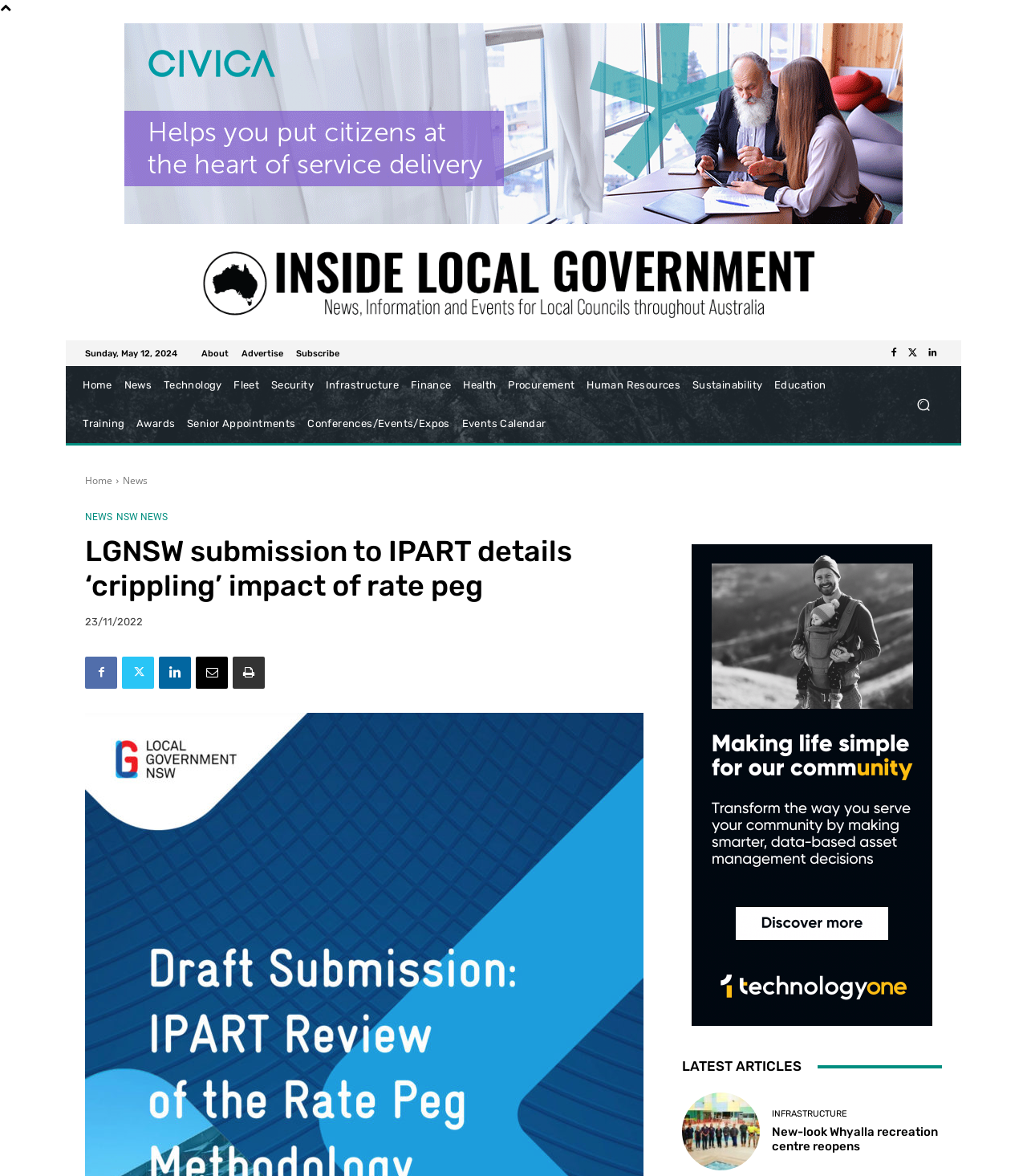Find the bounding box coordinates of the element you need to click on to perform this action: 'Search for something'. The coordinates should be represented by four float values between 0 and 1, in the format [left, top, right, bottom].

[0.881, 0.328, 0.917, 0.36]